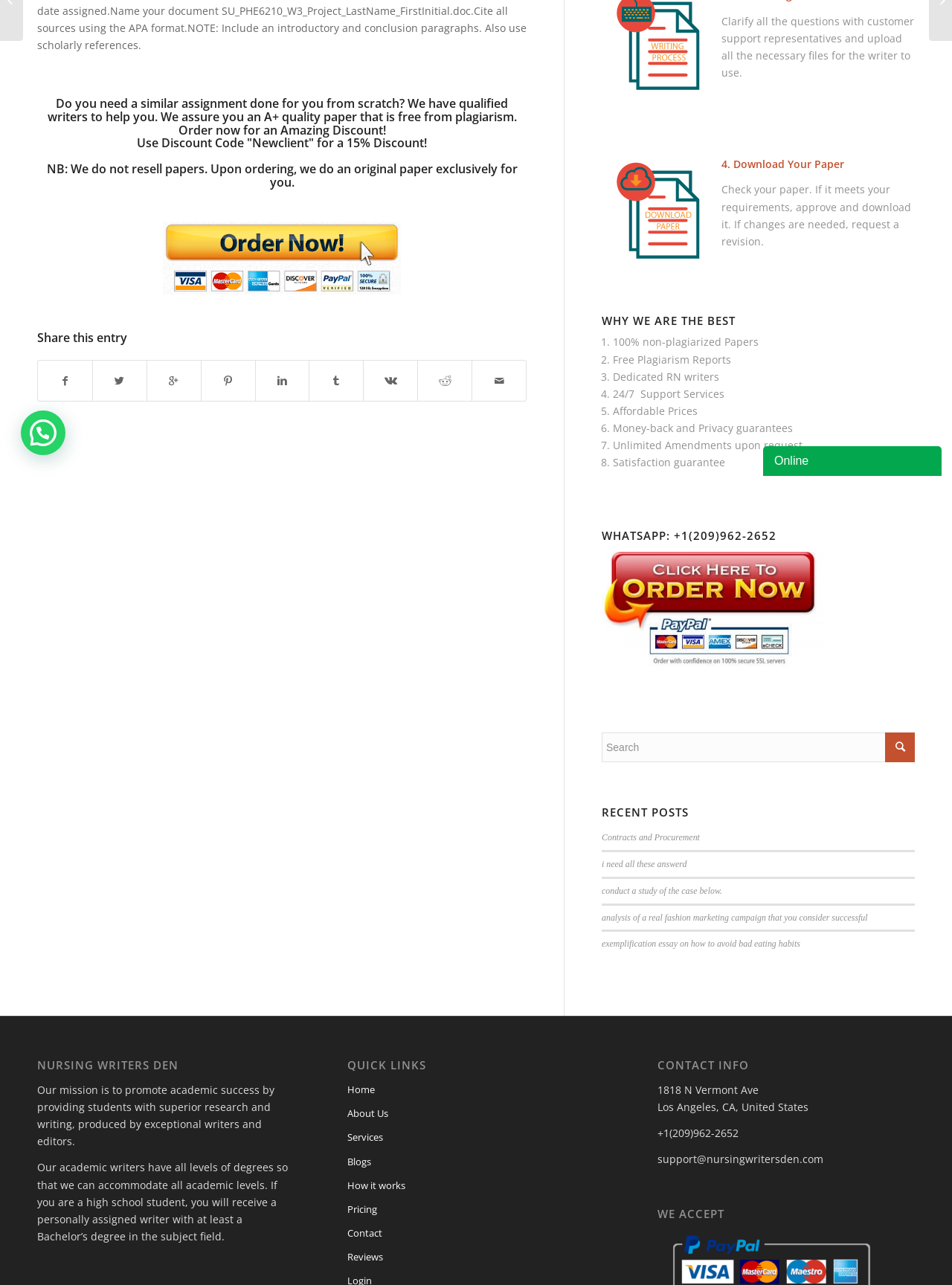Find the bounding box of the element with the following description: "name="s" placeholder="Search"". The coordinates must be four float numbers between 0 and 1, formatted as [left, top, right, bottom].

[0.632, 0.57, 0.961, 0.593]